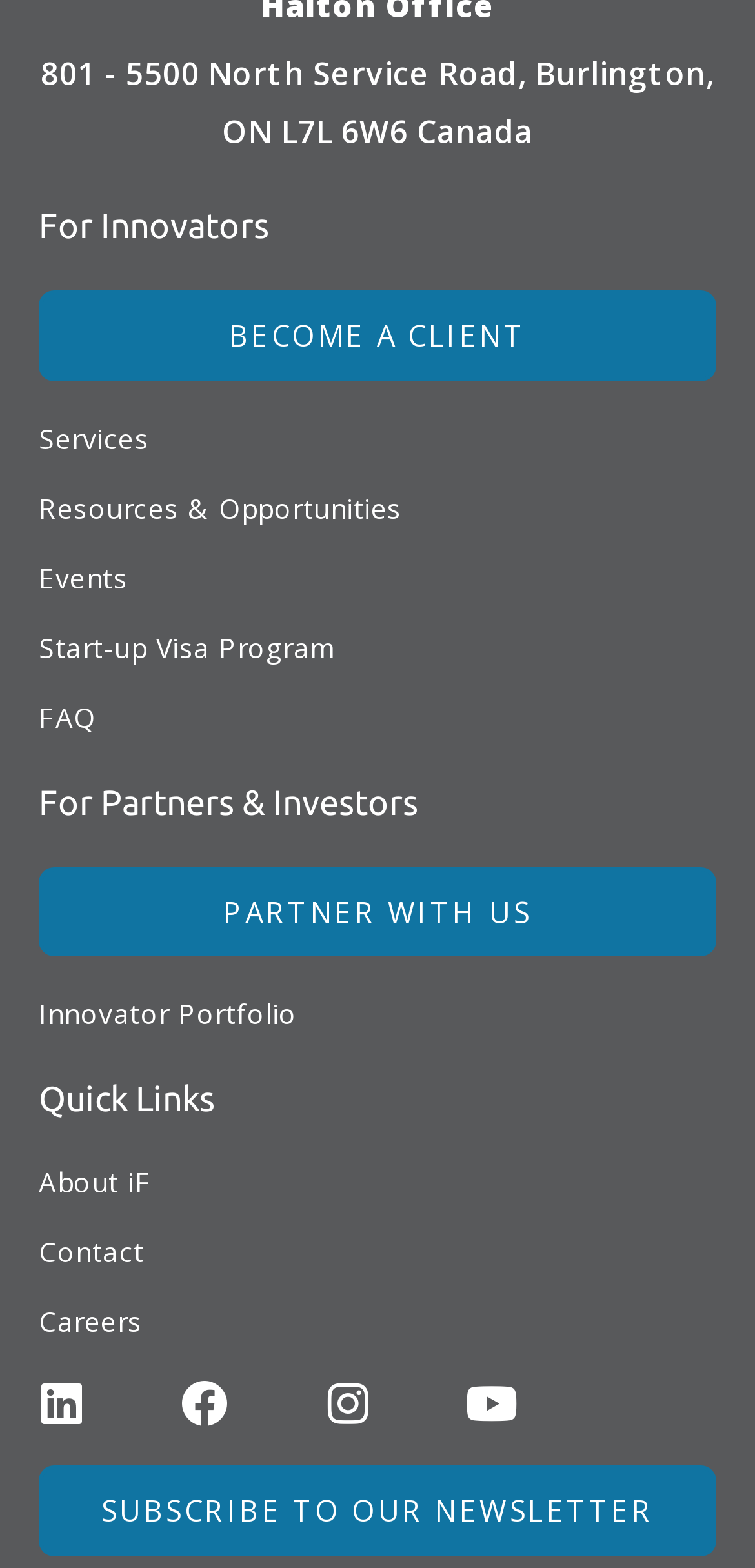Determine the bounding box coordinates of the clickable region to carry out the instruction: "Visit 'About iF'".

[0.051, 0.742, 0.949, 0.767]